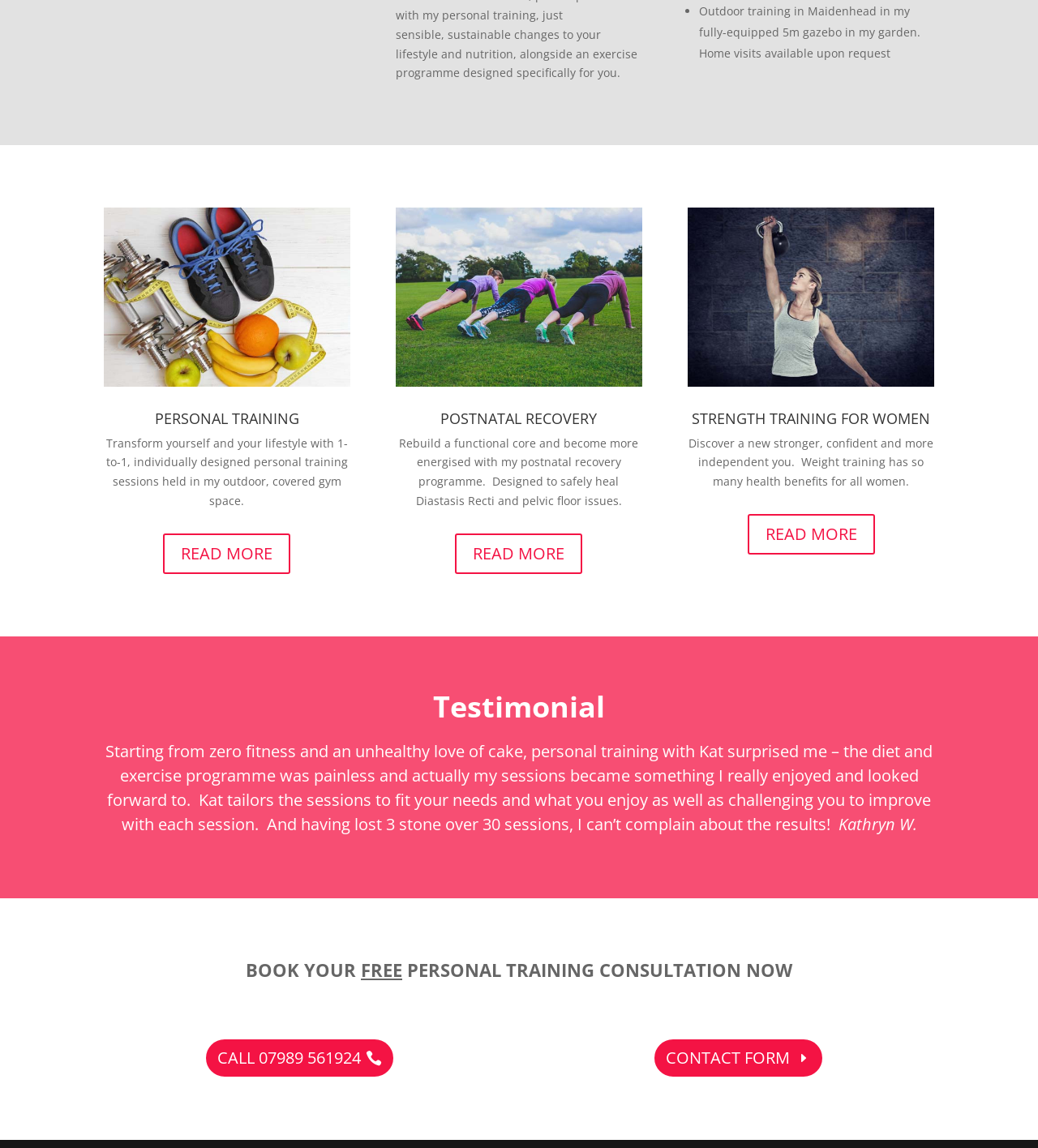Using the webpage screenshot and the element description CALL 07989 561924, determine the bounding box coordinates. Specify the coordinates in the format (top-left x, top-left y, bottom-right x, bottom-right y) with values ranging from 0 to 1.

[0.197, 0.904, 0.381, 0.939]